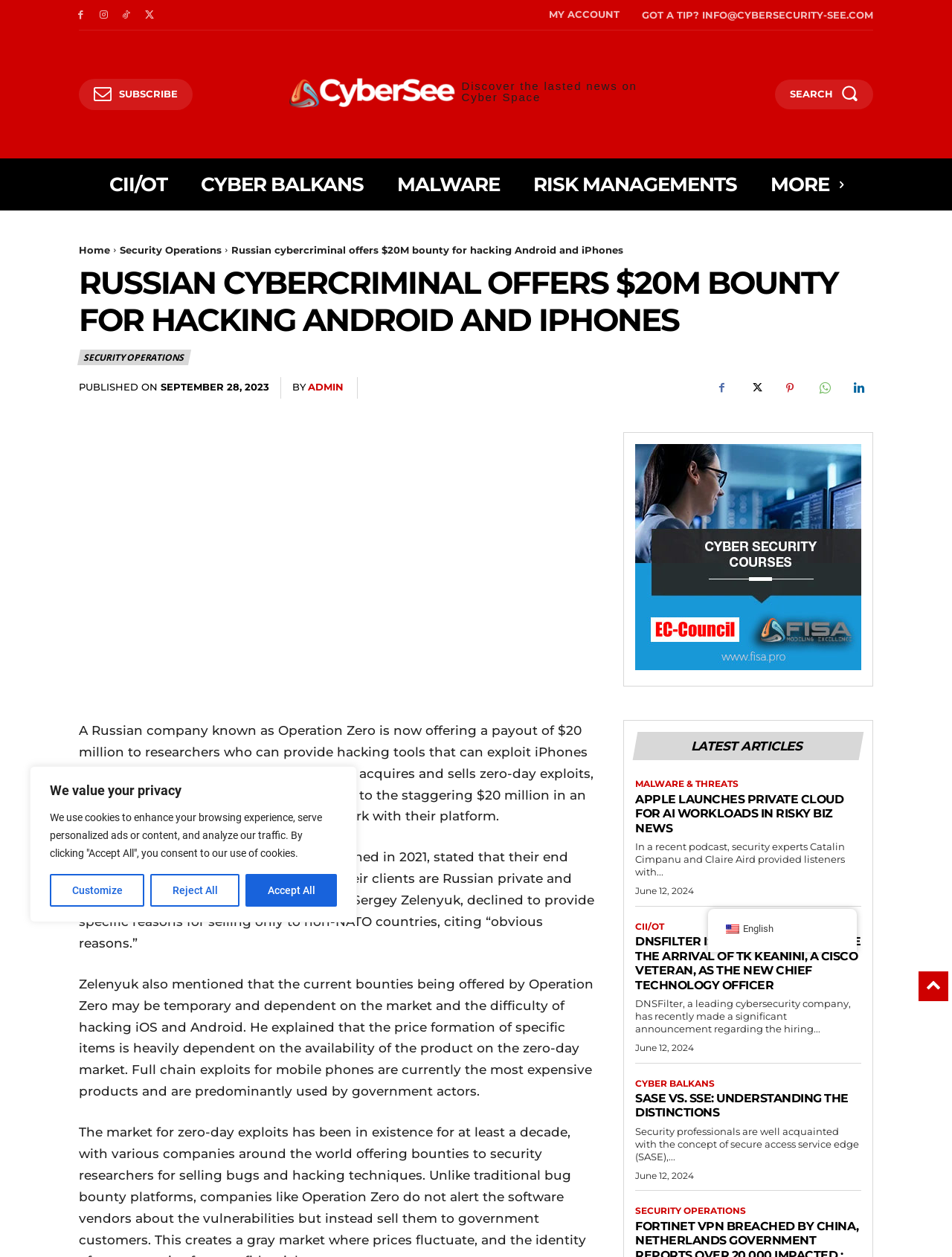Please provide a detailed answer to the question below based on the screenshot: 
What is the name of the Russian company offering a bounty for hacking Android and iPhones?

The answer can be found in the article's content, where it is mentioned that 'A Russian company known as Operation Zero is now offering a payout of $20 million to researchers who can provide hacking tools that can exploit iPhones and Android devices.'